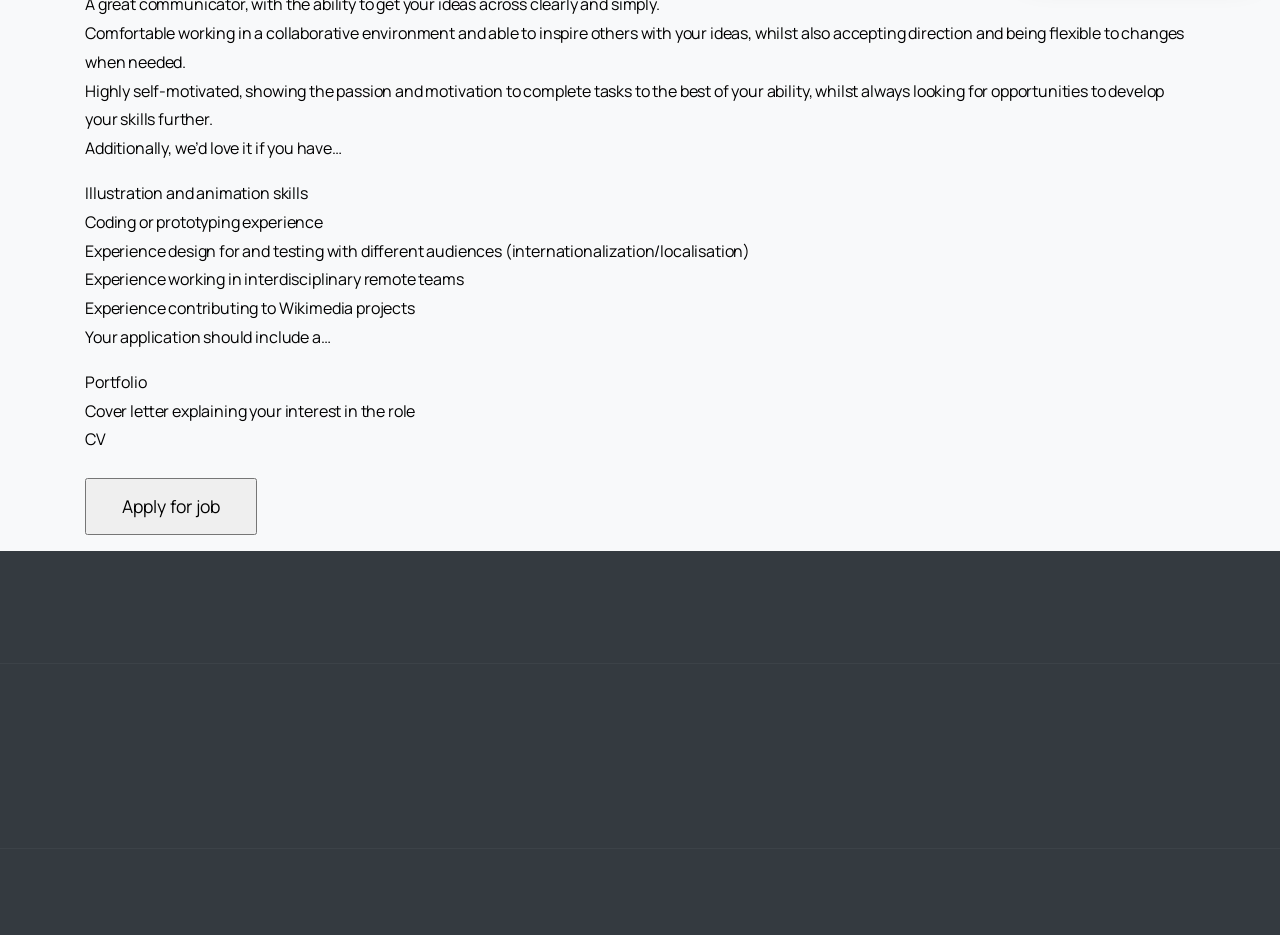Determine the bounding box coordinates for the clickable element required to fulfill the instruction: "Follow on Twitter". Provide the coordinates as four float numbers between 0 and 1, i.e., [left, top, right, bottom].

[0.809, 0.678, 0.84, 0.705]